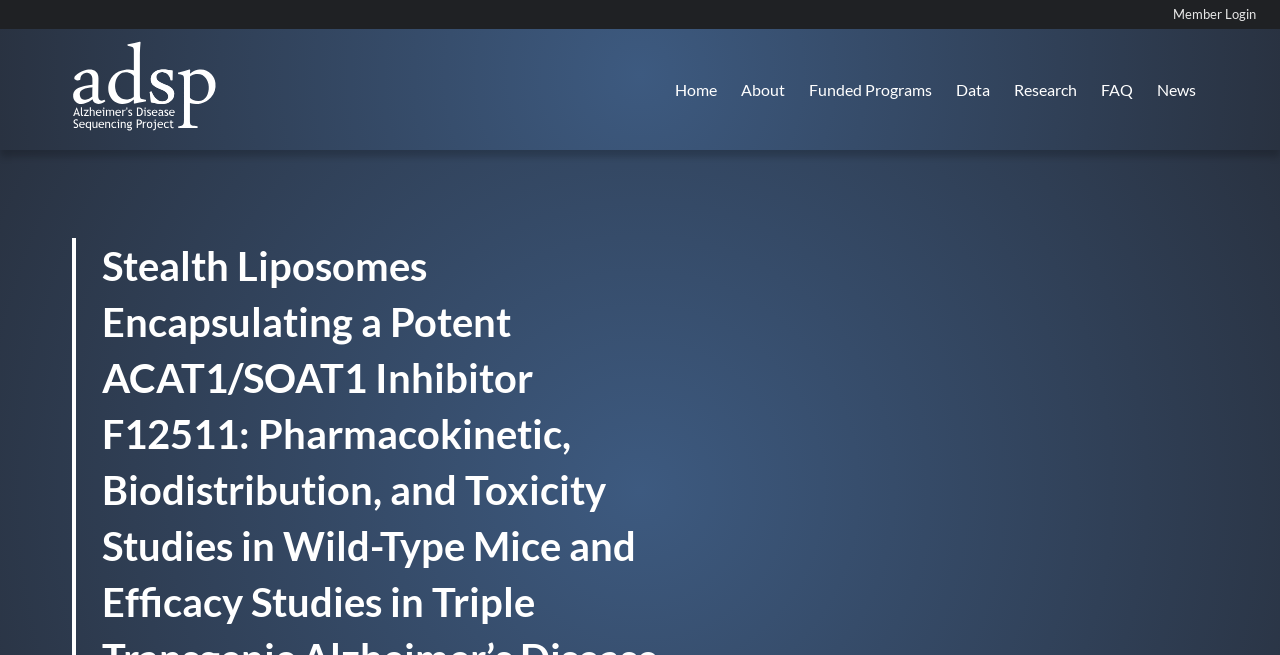Please determine the bounding box coordinates of the element's region to click for the following instruction: "Access the Research section".

[0.783, 0.105, 0.851, 0.168]